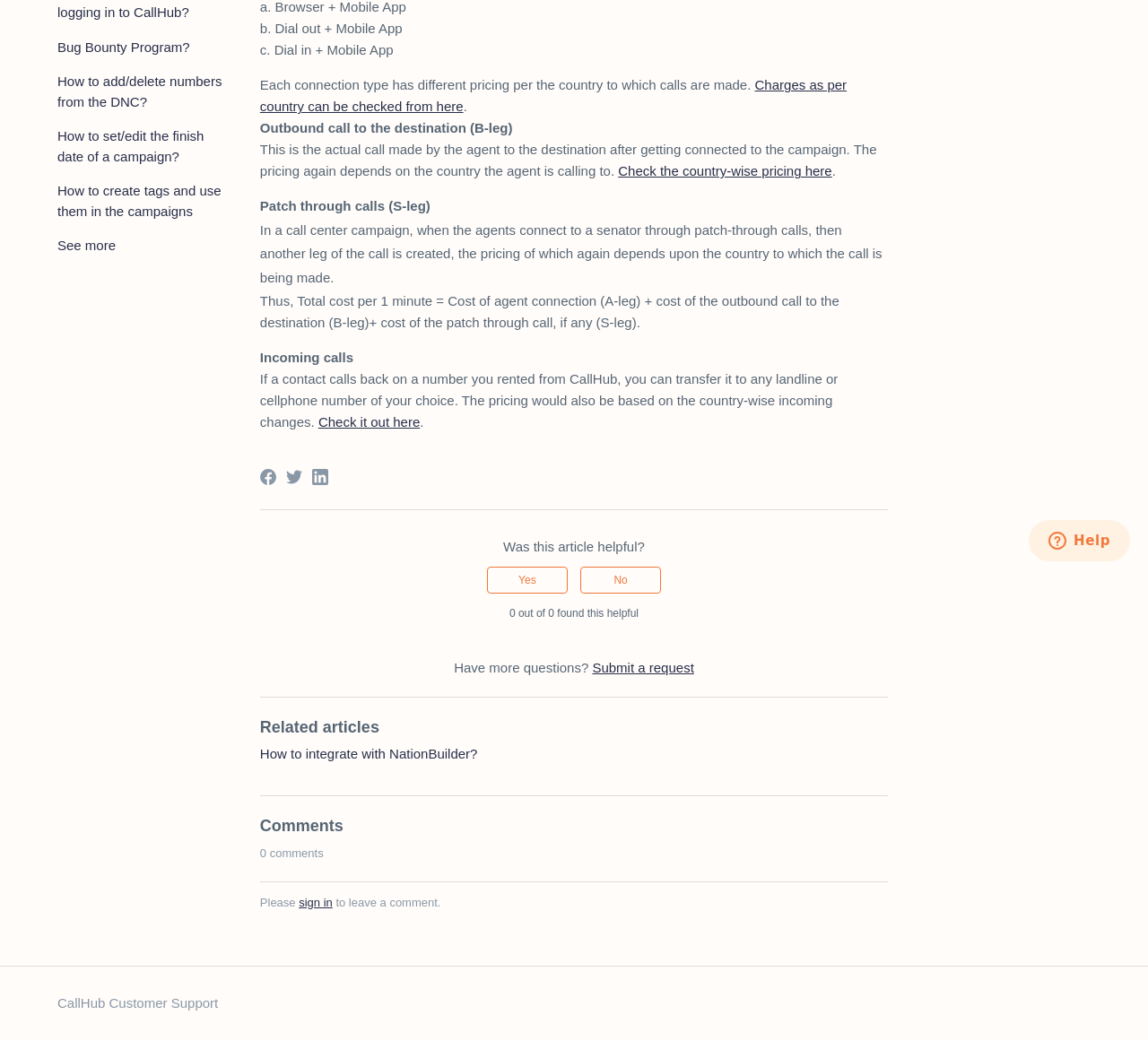Determine the bounding box coordinates for the UI element matching this description: "CallHub Customer Support".

[0.05, 0.954, 0.19, 0.974]